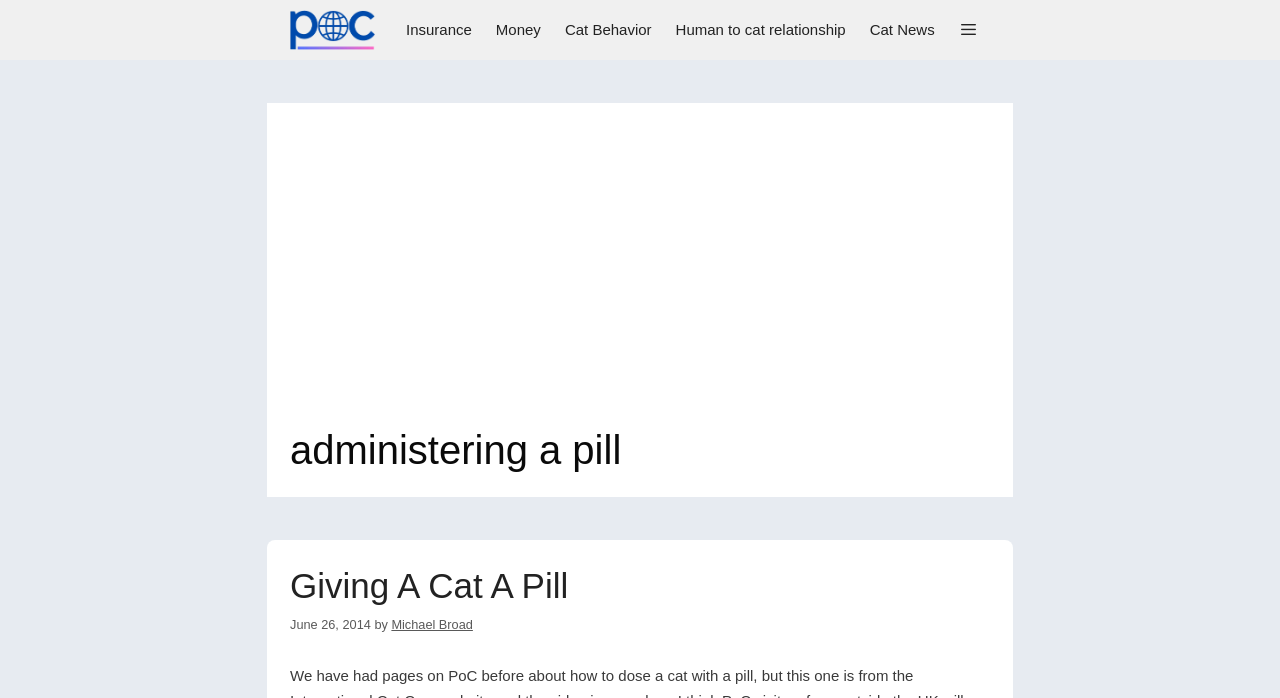Pinpoint the bounding box coordinates for the area that should be clicked to perform the following instruction: "click on Insurance".

[0.308, 0.0, 0.378, 0.086]